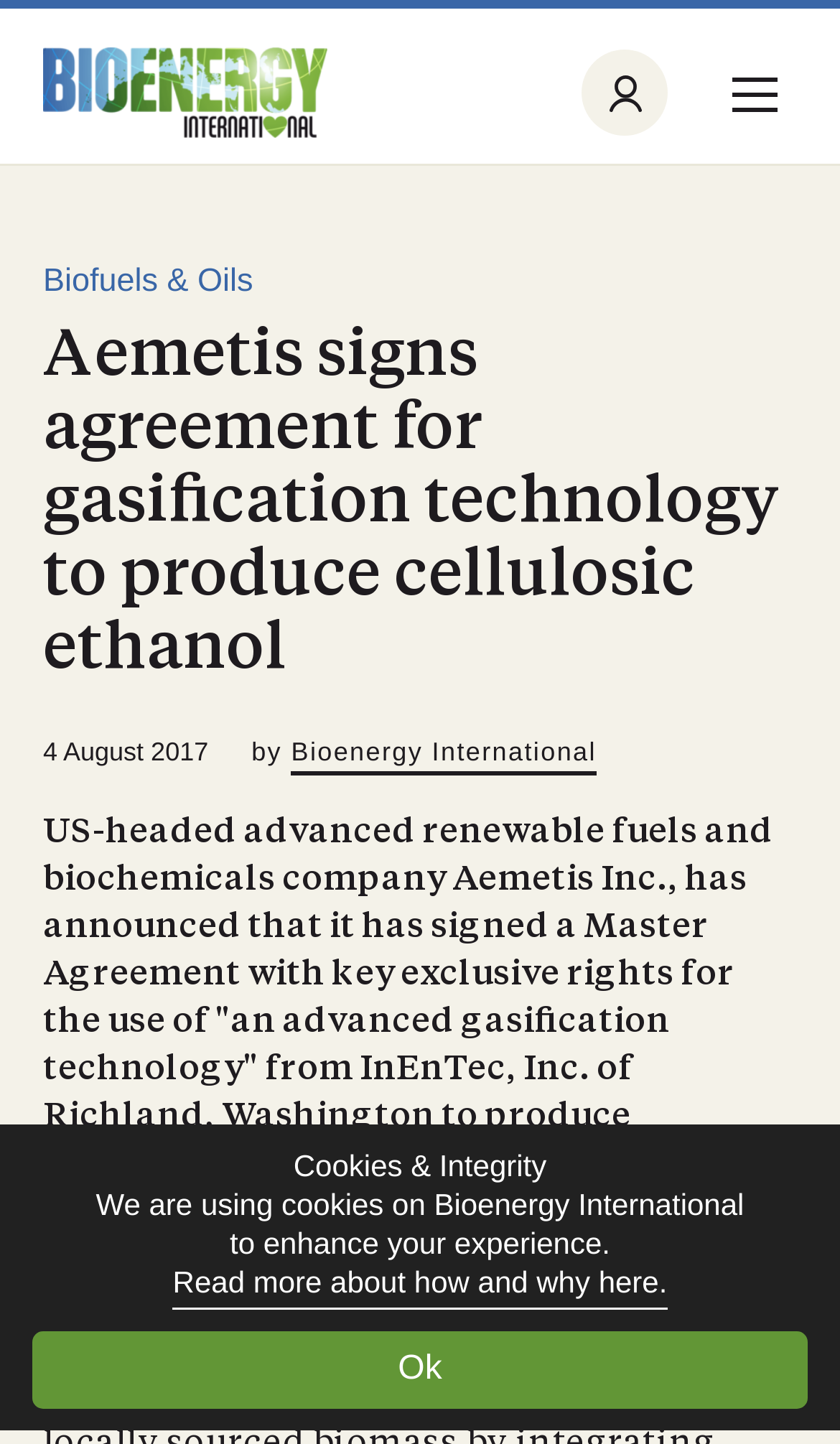Refer to the image and answer the question with as much detail as possible: What is the company mentioned in the article?

I found the company mentioned in the article by reading the StaticText element with the text 'US-headed advanced renewable fuels and biochemicals company Aemetis Inc., ...' which is located at the coordinates [0.051, 0.565, 0.921, 0.819].